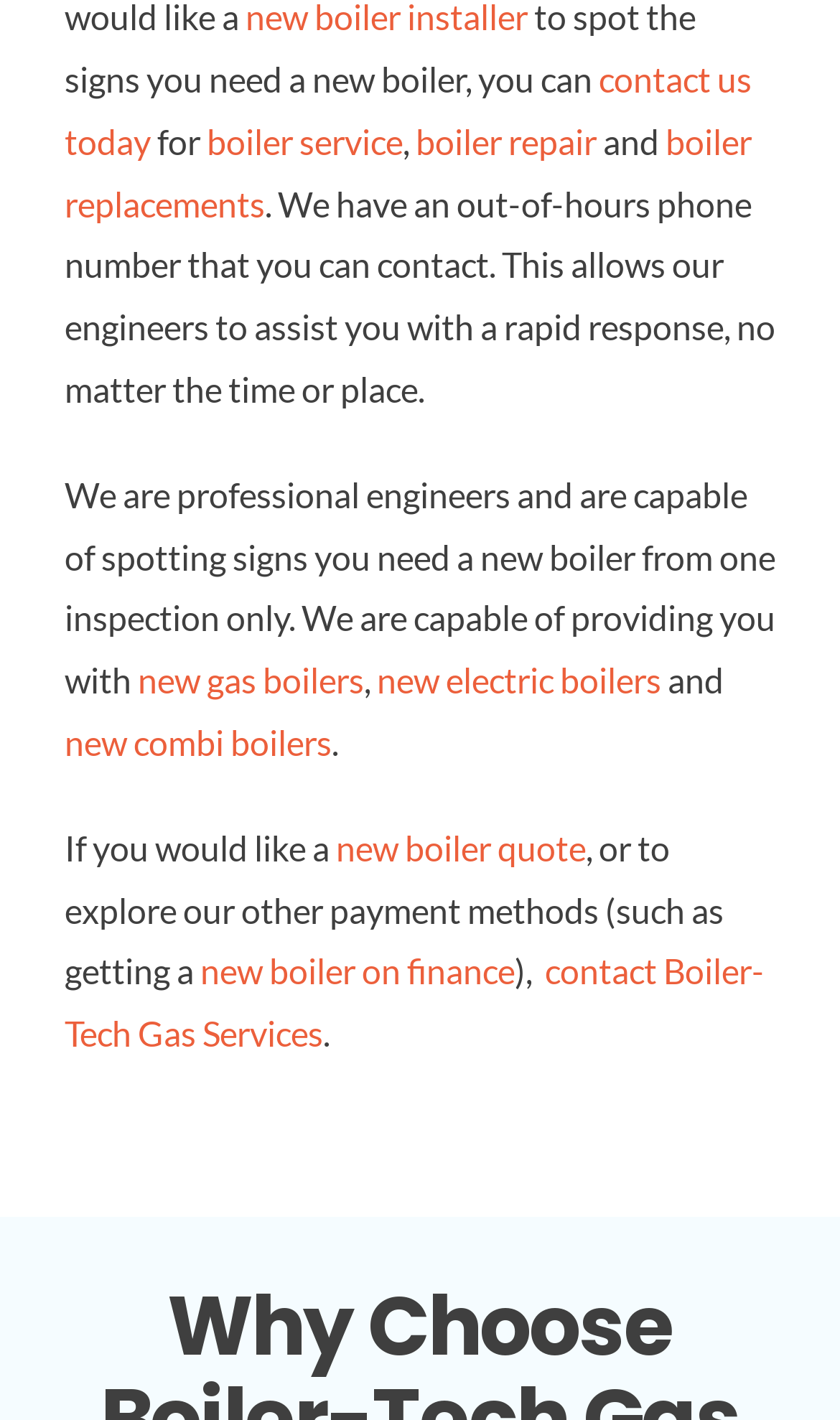What payment options are available for new boilers?
Based on the image, respond with a single word or phrase.

finance